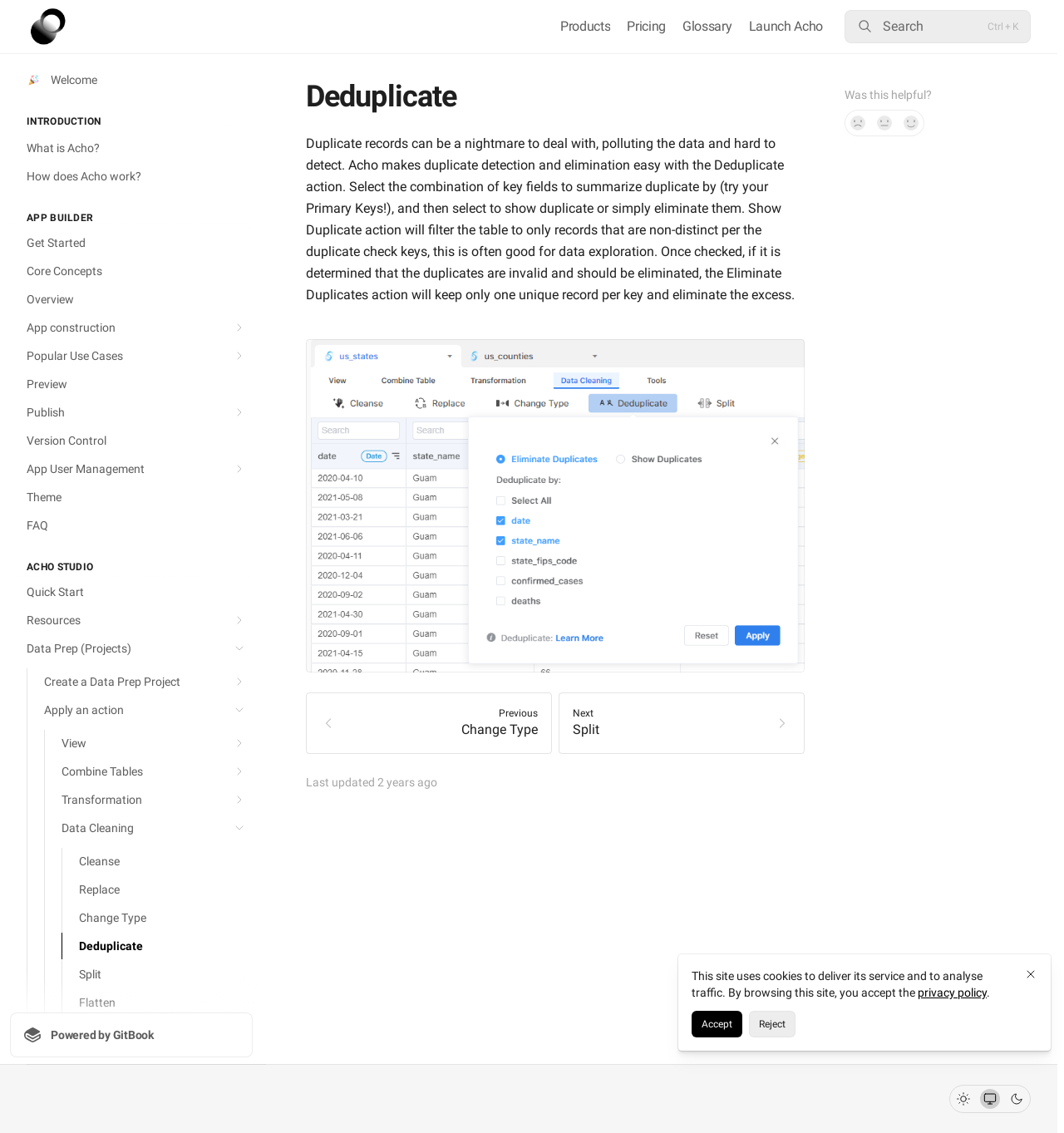Using the description "privacy policy", locate and provide the bounding box of the UI element.

[0.862, 0.87, 0.927, 0.882]